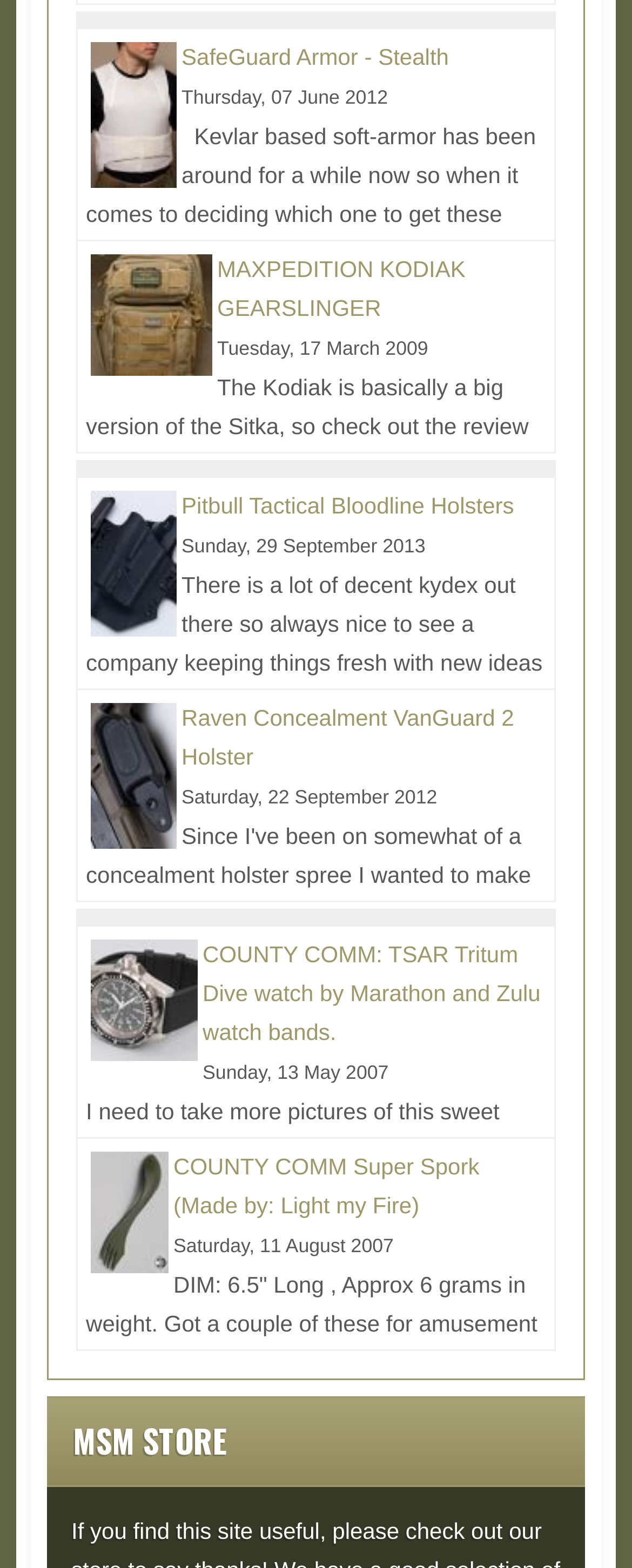How many articles are on this webpage?
By examining the image, provide a one-word or phrase answer.

9